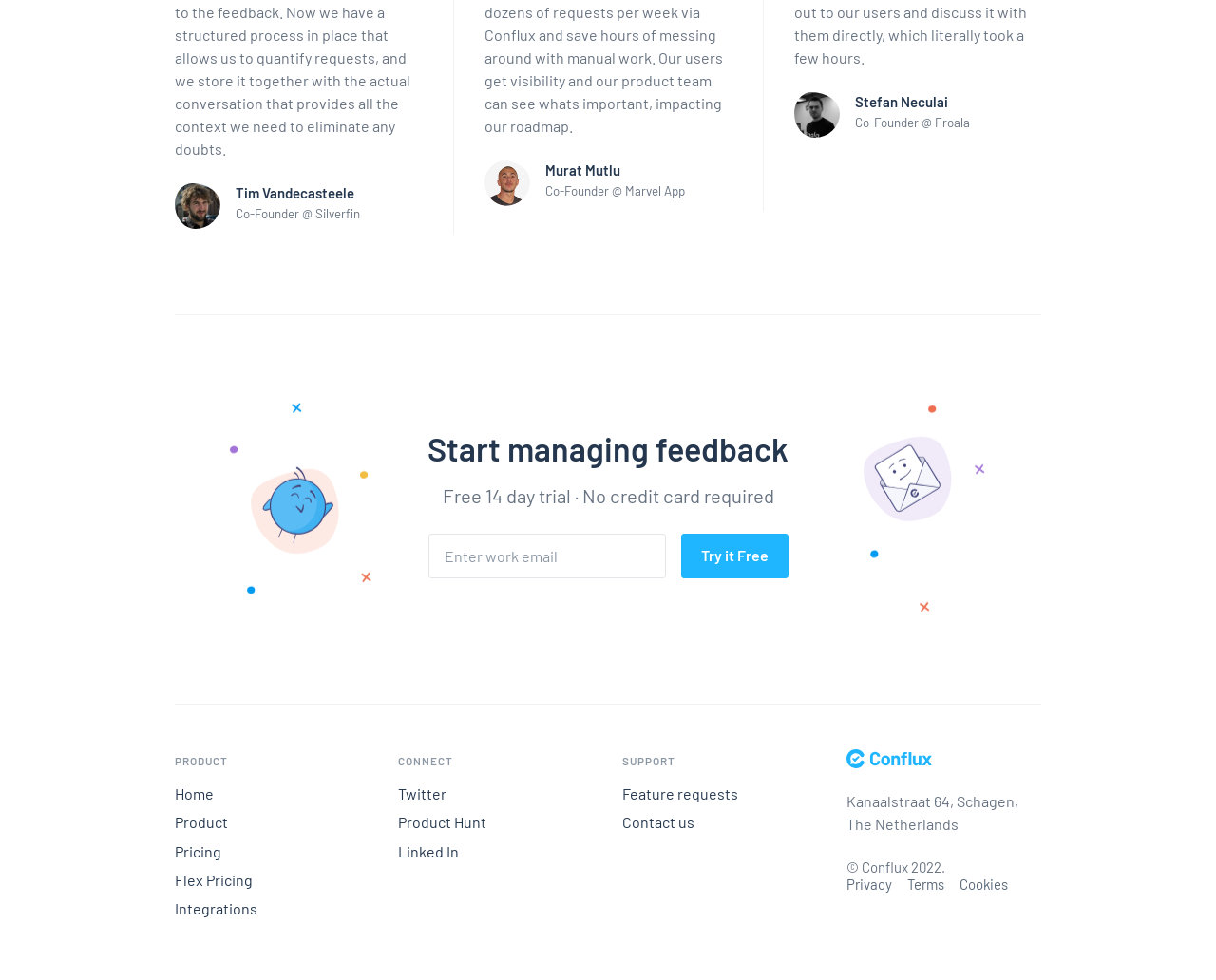Please identify the bounding box coordinates of where to click in order to follow the instruction: "Click on 'Copy'".

None